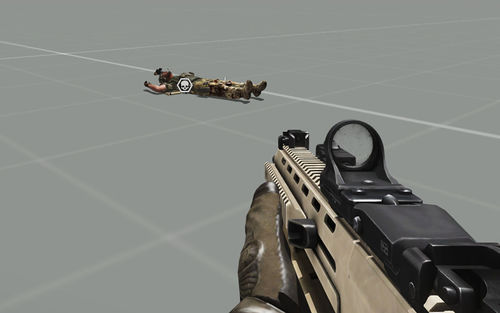Refer to the image and provide an in-depth answer to the question:
What is the purpose of the grid-like surface in the background?

The background is minimalist, featuring a flat, grid-like surface that is typical in game design, likely indicating a testing or editing phase within a virtual landscape, which suggests that the game is still in development or being edited.